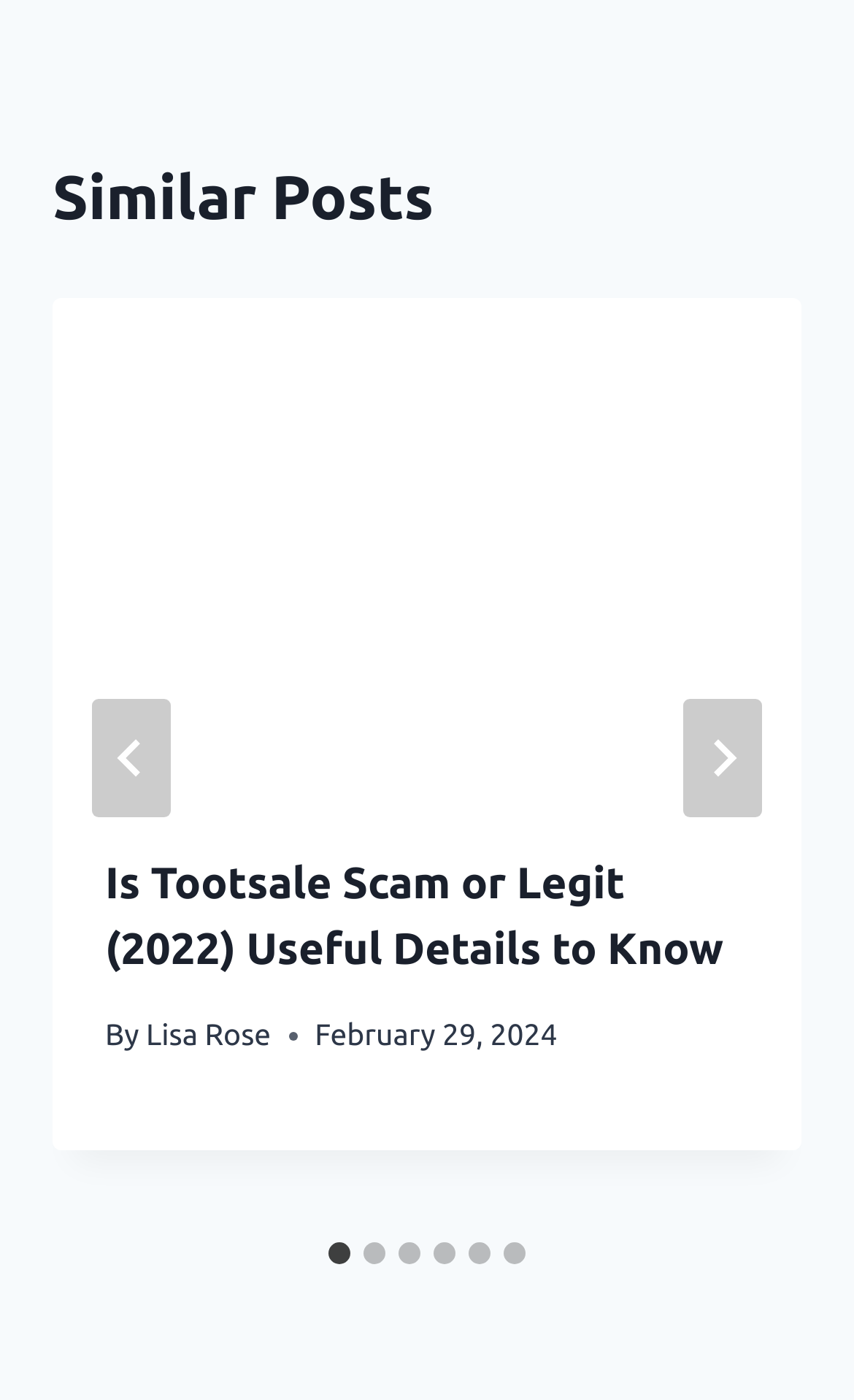Locate the bounding box coordinates of the area to click to fulfill this instruction: "Select slide 2". The bounding box should be presented as four float numbers between 0 and 1, in the order [left, top, right, bottom].

[0.426, 0.887, 0.451, 0.903]